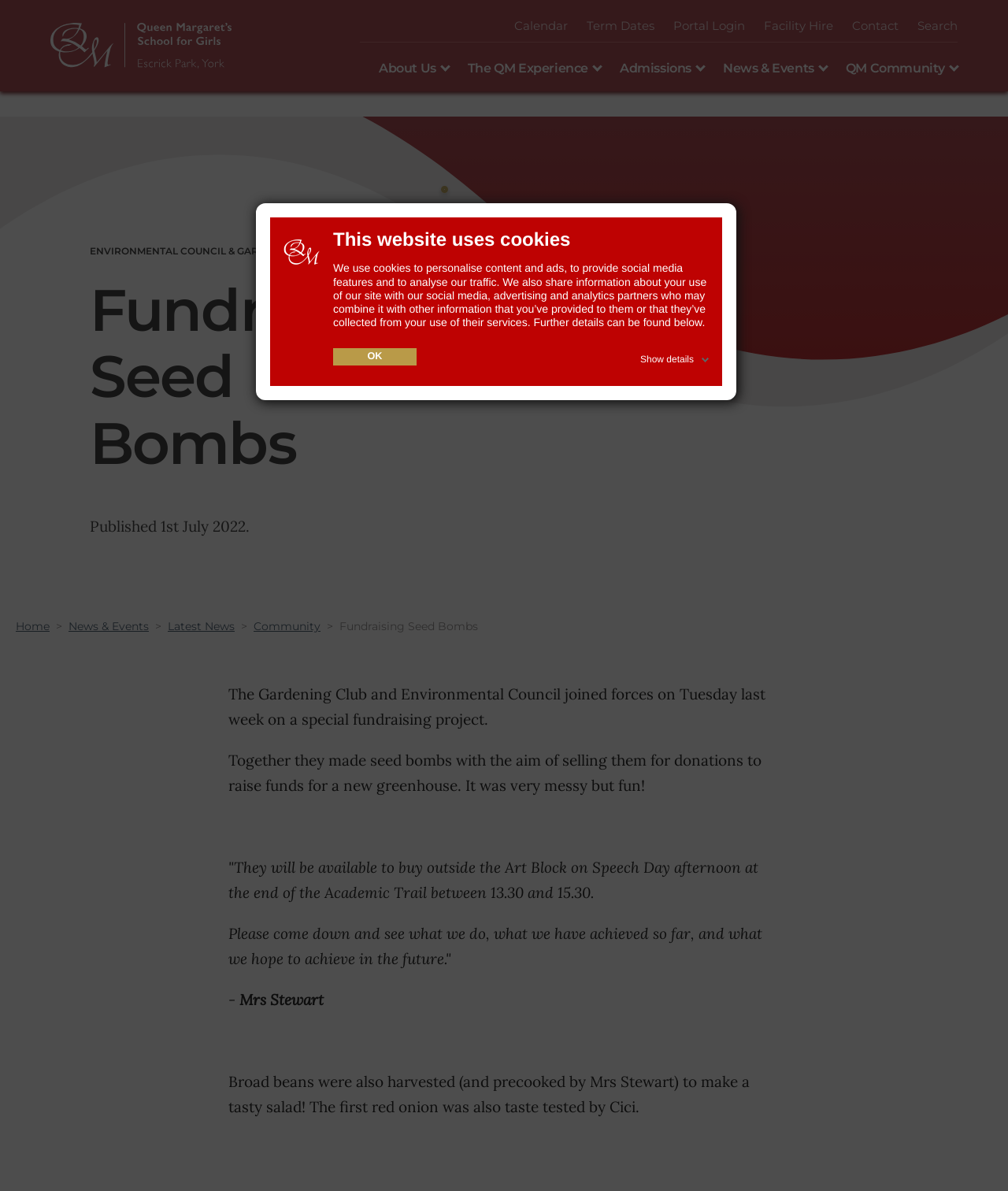Describe the webpage meticulously, covering all significant aspects.

The webpage is about a fundraising project by the Gardening Club and Environmental Council, specifically making seed bombs to sell for greenhouse donations. 

At the top of the page, there is a logo and a heading that says "This website uses cookies" with a description of how the website uses cookies. Below this, there are two links, "OK" and "Show details". 

On the top left, there is a link to "Queen Margaret's School" with an accompanying image. Above this, there is a top navigation menu with links to "Calendar", "Term Dates", "Portal Login", "Facility Hire", "Contact", and "Search". 

Below this, there is a secondary navigation menu with links to "About Us", "The QM Experience", "Admissions", "News & Events", and "QM Community". 

The main content of the page starts with two headings, "ENVIRONMENTAL COUNCIL & GARDENING CLUB JOIN FORCES" and "Fundraising Seed Bombs". Below this, there is a publication date, "Published 1st July 2022". 

The main article is divided into four paragraphs. The first paragraph describes the joint project between the Gardening Club and Environmental Council. The second paragraph explains the purpose of making seed bombs. The third paragraph provides information about when and where the seed bombs will be available for purchase. The fourth paragraph is a quote from Mrs Stewart, and the last paragraph describes the harvesting of broad beans and the taste testing of a red onion. 

On the top right, there is a breadcrumb navigation menu showing the path from "Home" to "Fundraising Seed Bombs".